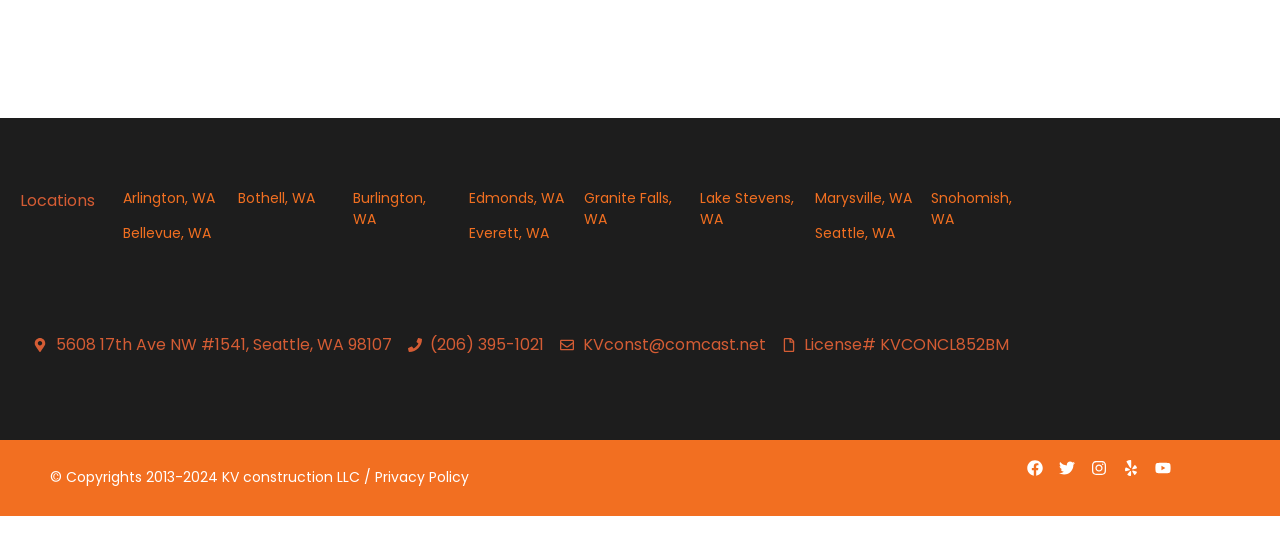What is the company name?
Answer the question with a detailed explanation, including all necessary information.

I found the company name by looking at the logo link and the address information, which both mention 'KV construction LLC'.